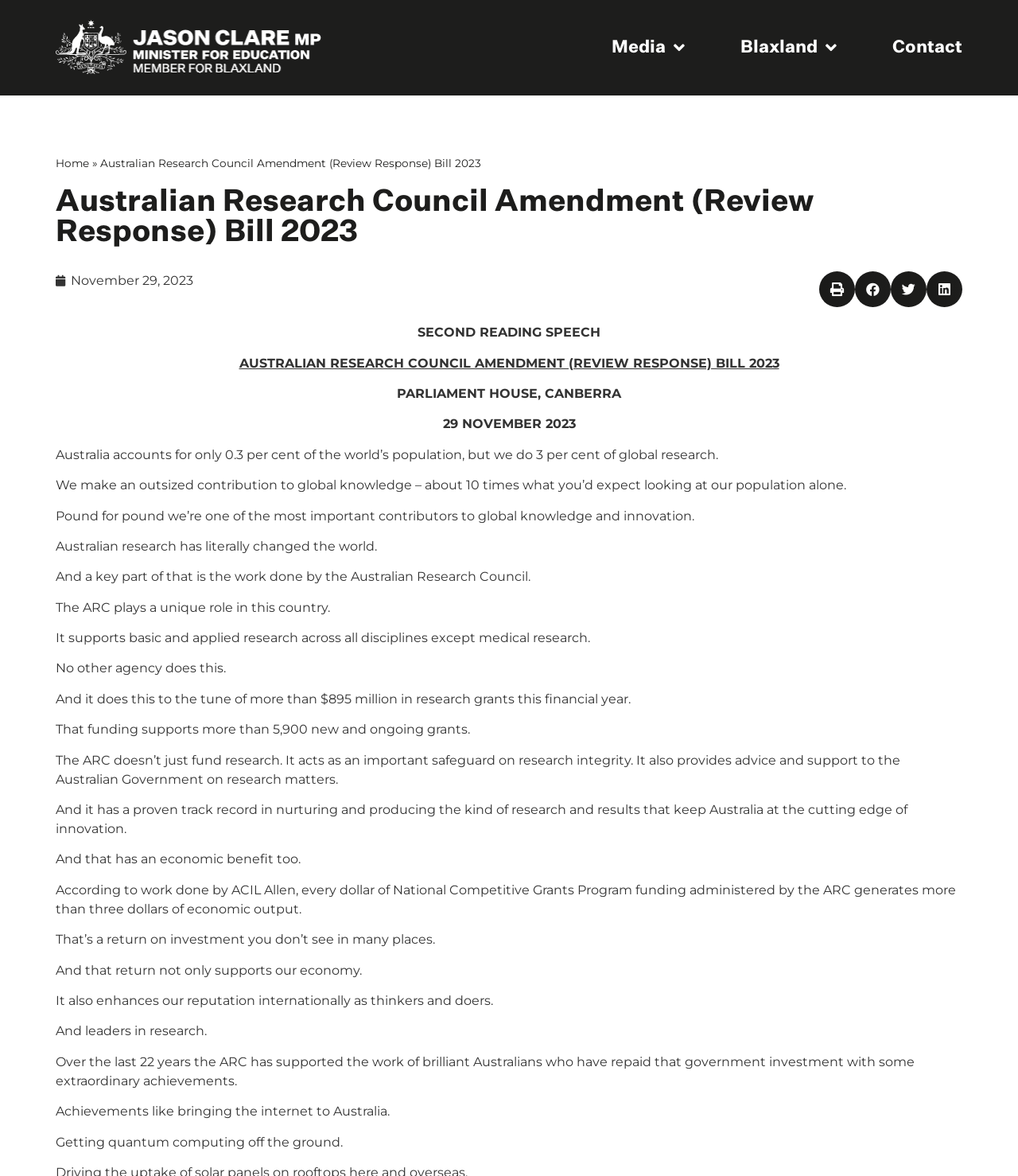What percentage of the world's population does Australia account for?
Please look at the screenshot and answer in one word or a short phrase.

0.3 per cent